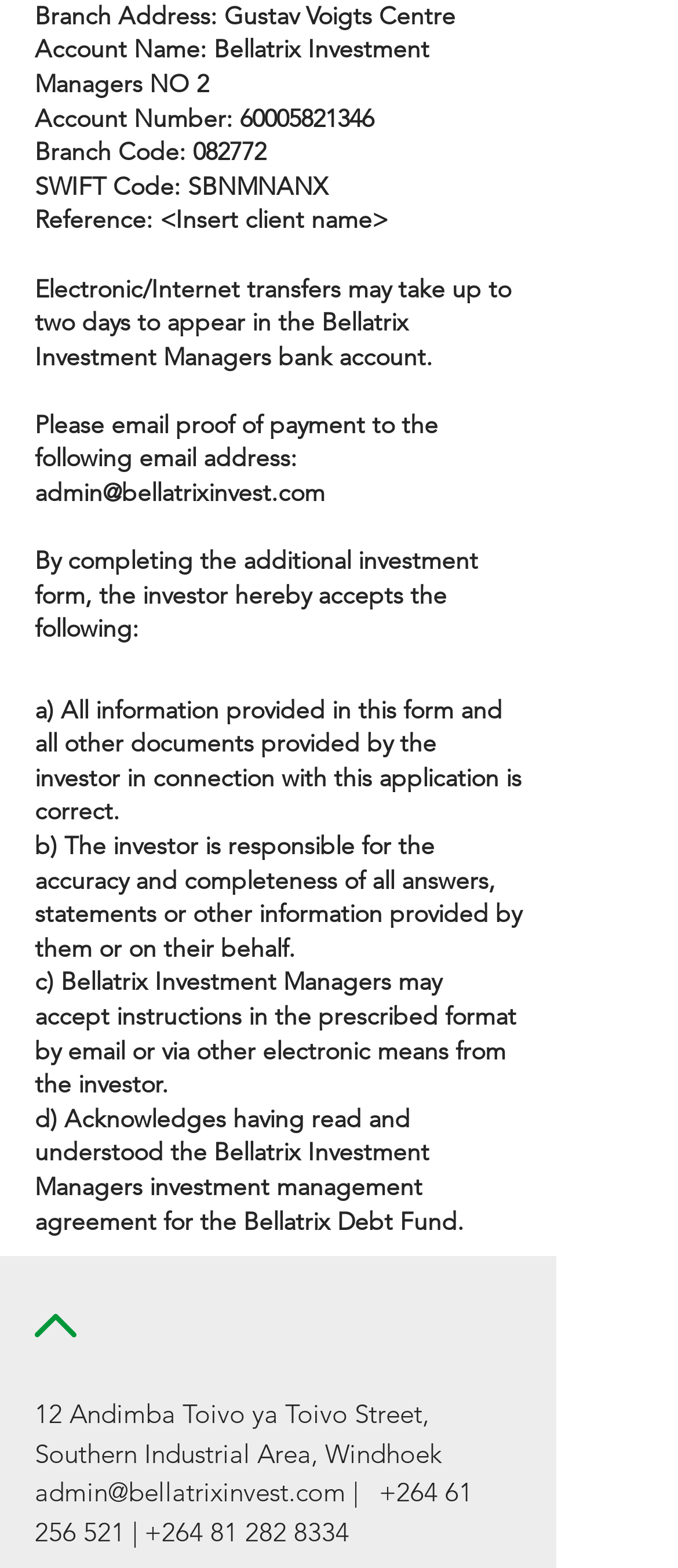Using the element description: "+264 81 282 8334", determine the bounding box coordinates. The coordinates should be in the format [left, top, right, bottom], with values between 0 and 1.

[0.213, 0.966, 0.515, 0.987]